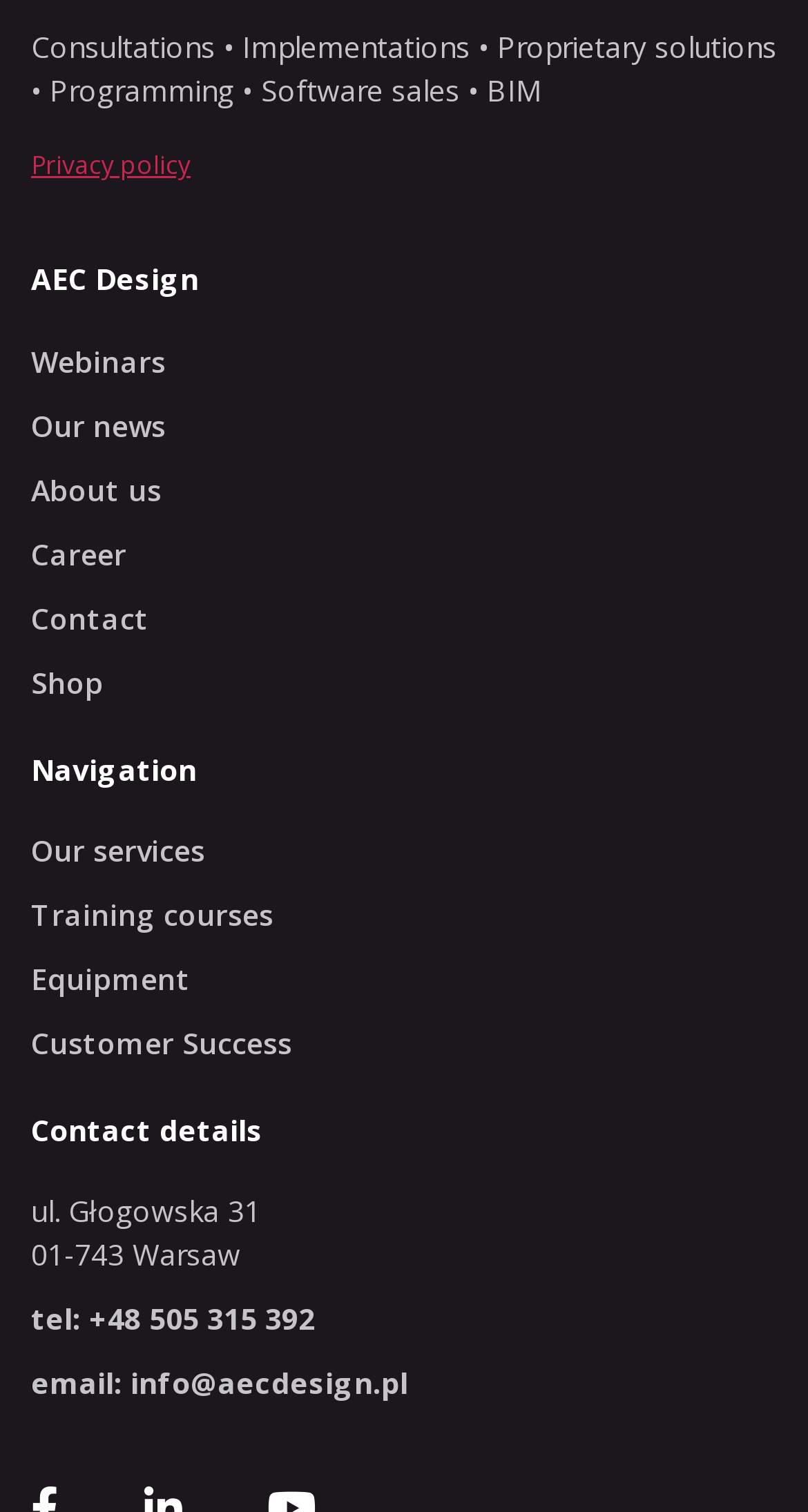Please pinpoint the bounding box coordinates for the region I should click to adhere to this instruction: "Learn about webinars".

[0.038, 0.226, 0.205, 0.252]